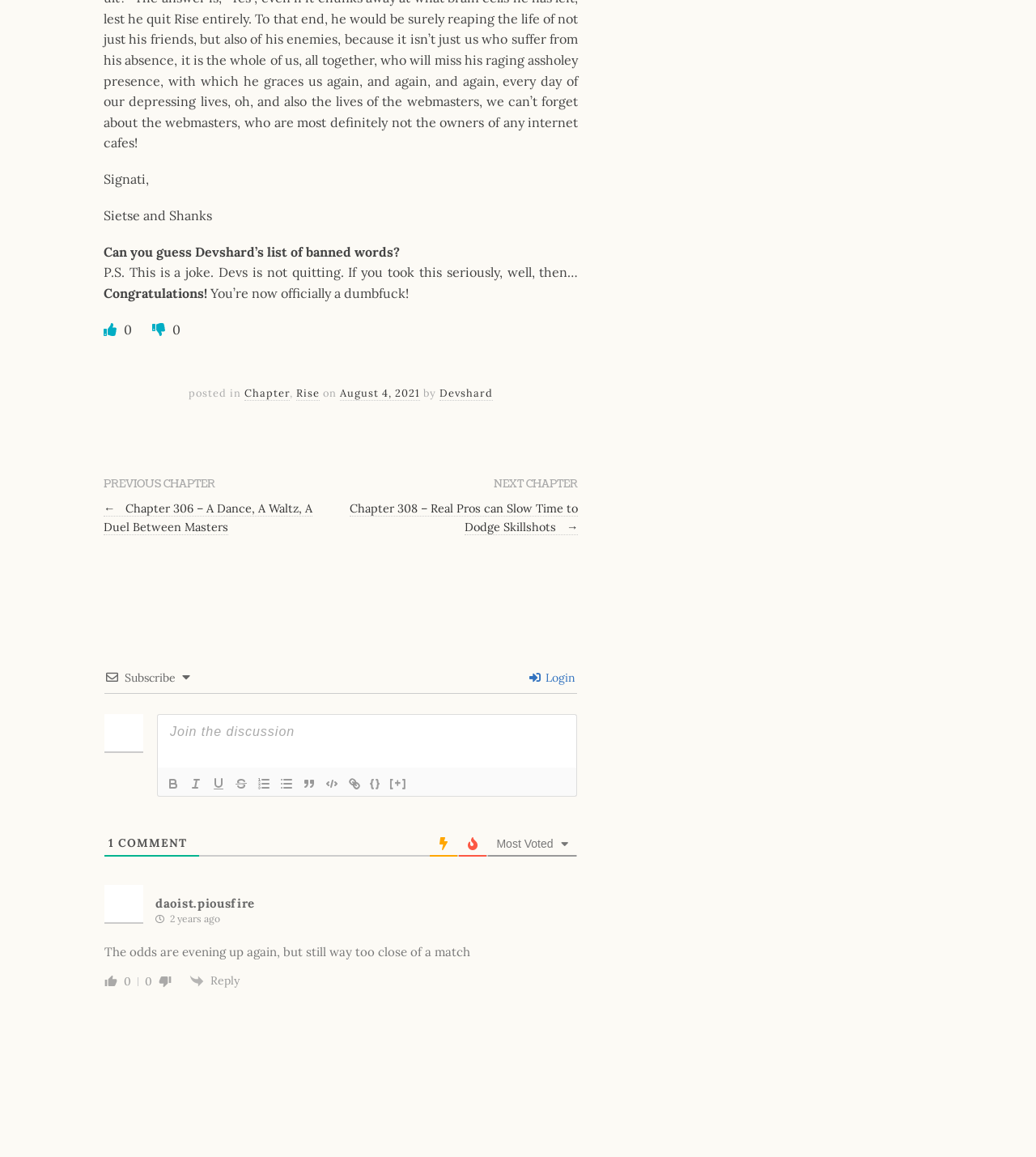Please locate the bounding box coordinates of the element's region that needs to be clicked to follow the instruction: "Click the 'COMMENT' button". The bounding box coordinates should be provided as four float numbers between 0 and 1, i.e., [left, top, right, bottom].

[0.11, 0.722, 0.18, 0.735]